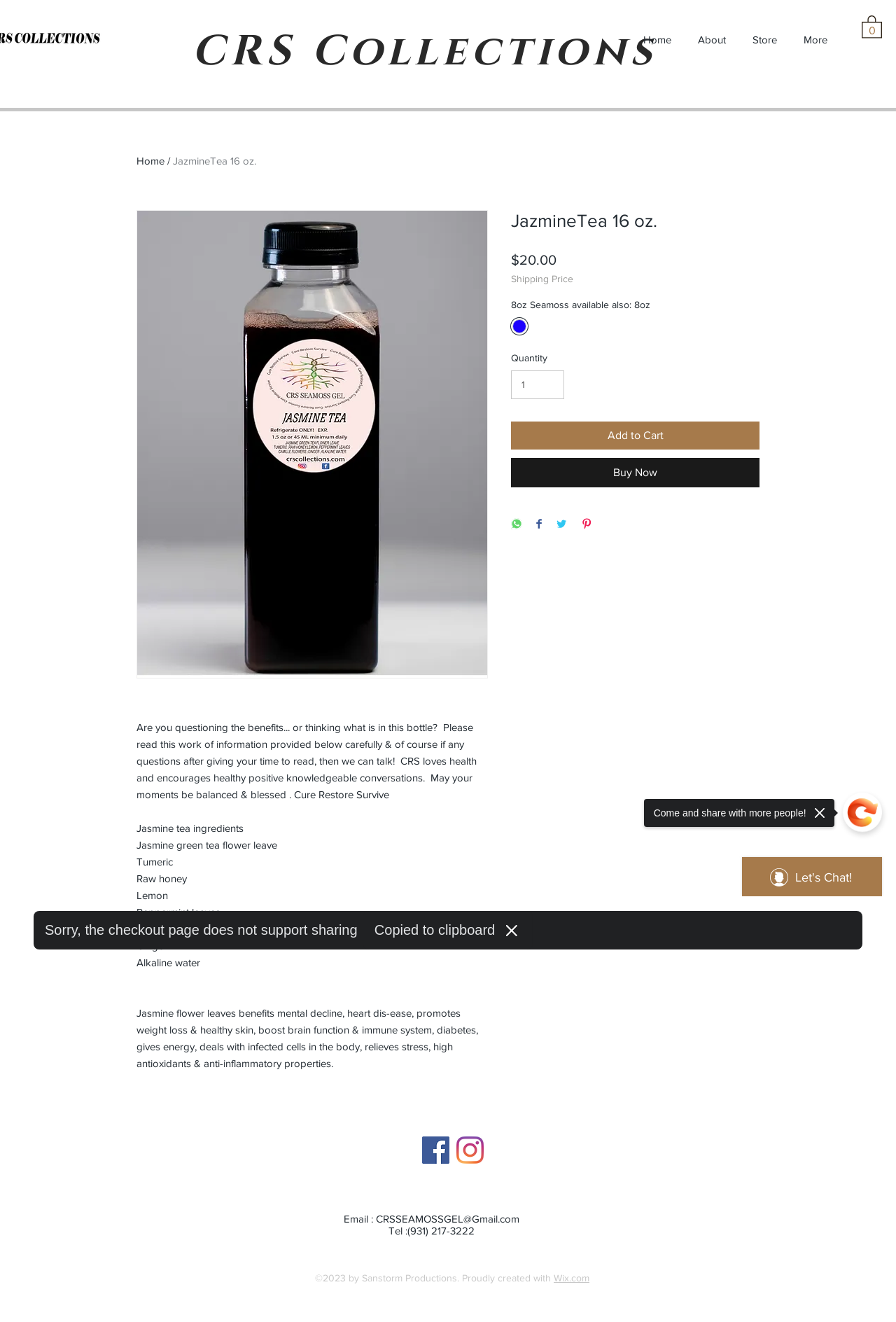Give a detailed account of the webpage, highlighting key information.

This webpage is about a product called JazmineTea 16 oz. from CRS Collections. At the top, there is a navigation menu with links to Home, About, Store, and More. Below the navigation menu, there is a heading that reads "CRS Collections". 

The main content of the page is divided into two sections. On the left side, there is an article that describes the product, JazmineTea 16 oz. The article starts with a question about the benefits of the product and invites the reader to read the information provided below. The text then lists the ingredients of the tea, including jasmine green tea flower leaves, tumeric, raw honey, lemon, peppermint leaves, camille flowers, ginger, and alkaline water. 

Below the ingredients list, there is a paragraph that describes the benefits of jasmine flower leaves, including mental decline prevention, heart disease prevention, weight loss promotion, and immune system boosting. 

On the right side of the page, there is a section that displays the product information, including the price ($20.00), a shipping price button, and a quantity selector. There are also buttons to add the product to the cart, buy now, and share on various social media platforms. 

At the bottom of the page, there is a section that displays the company's contact information, including email and phone number. There is also a copyright notice and a link to the website builder, Wix.com. 

Throughout the page, there are several images, including a product image, social media icons, and a WhatsApp icon. There is also an iframe that displays a chat window.